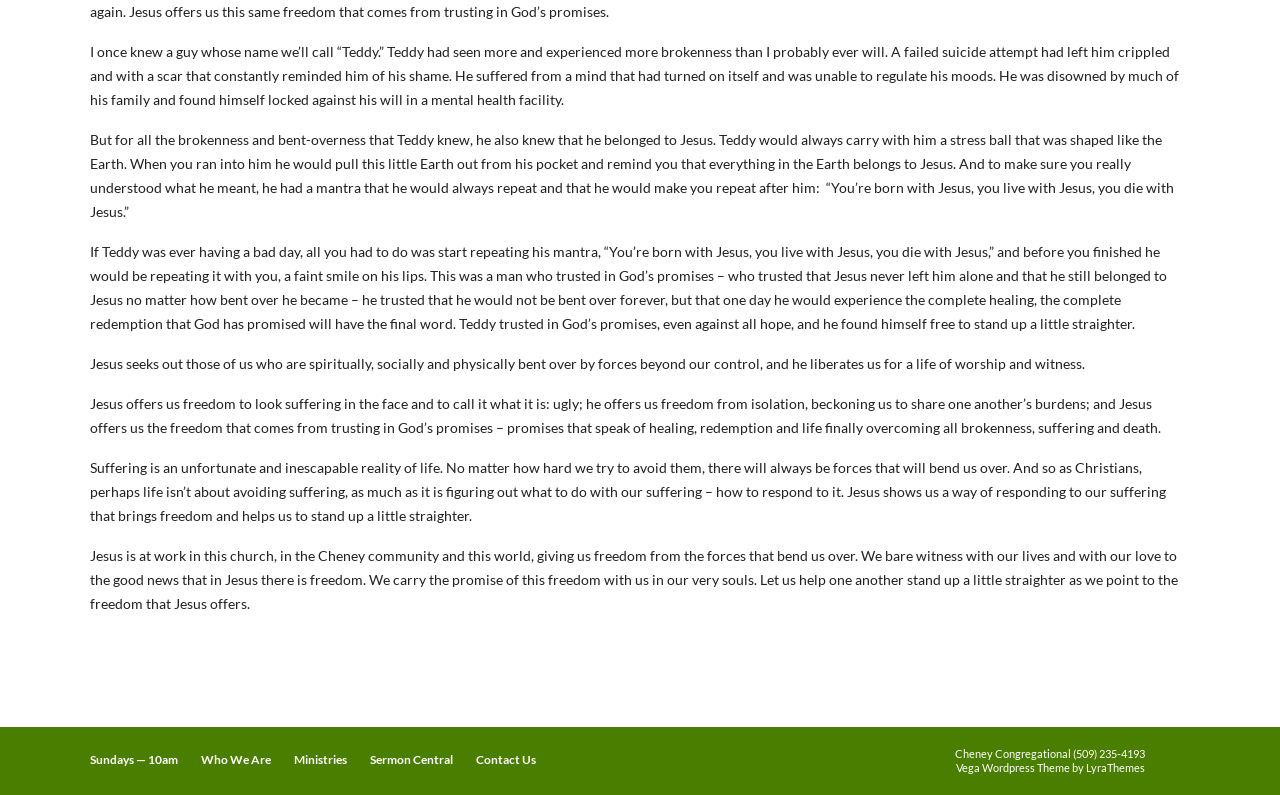Given the description "Who We Are", provide the bounding box coordinates of the corresponding UI element.

[0.157, 0.941, 0.212, 0.971]